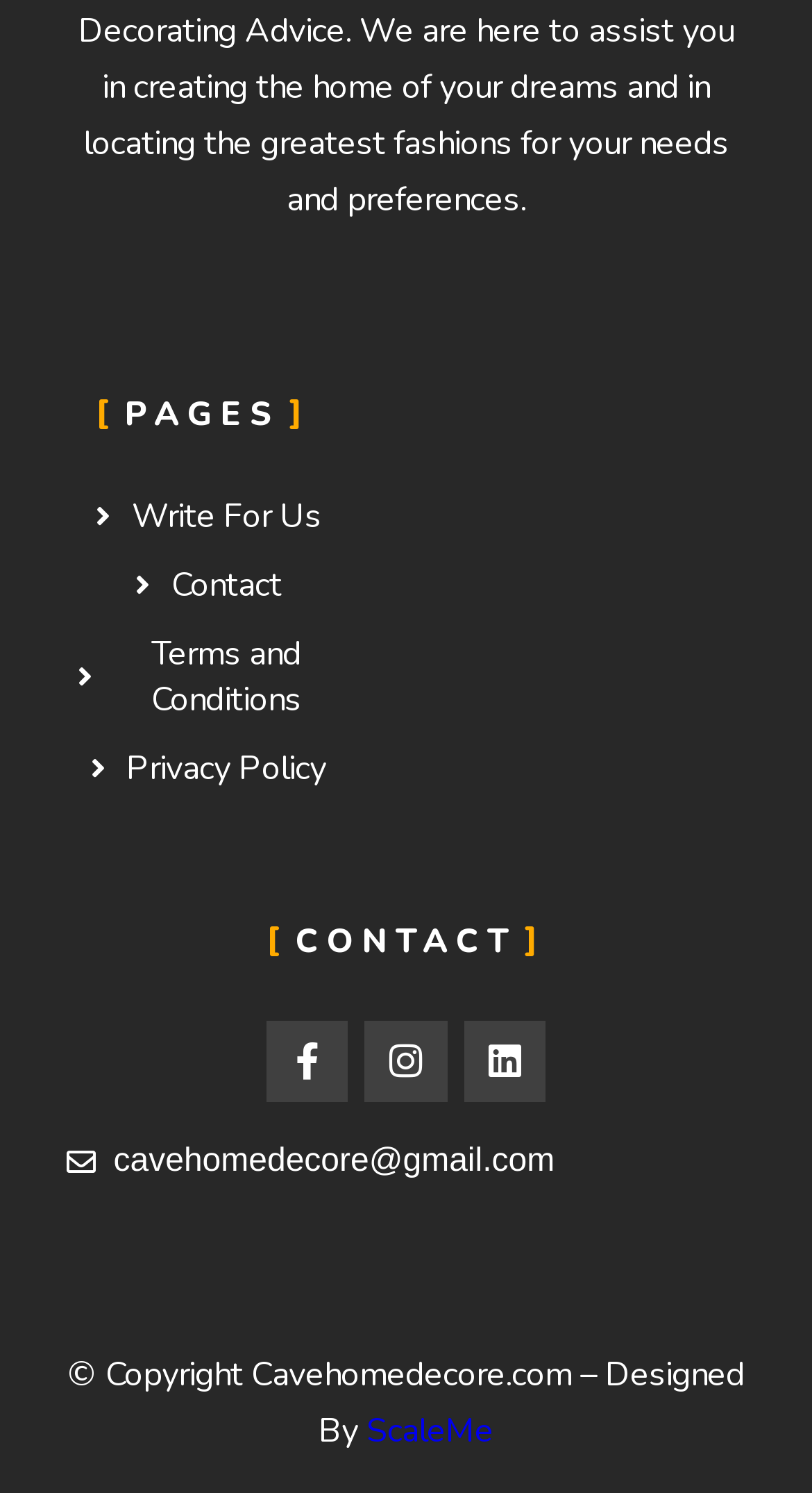Give a concise answer of one word or phrase to the question: 
How many social media links are there on the webpage?

3